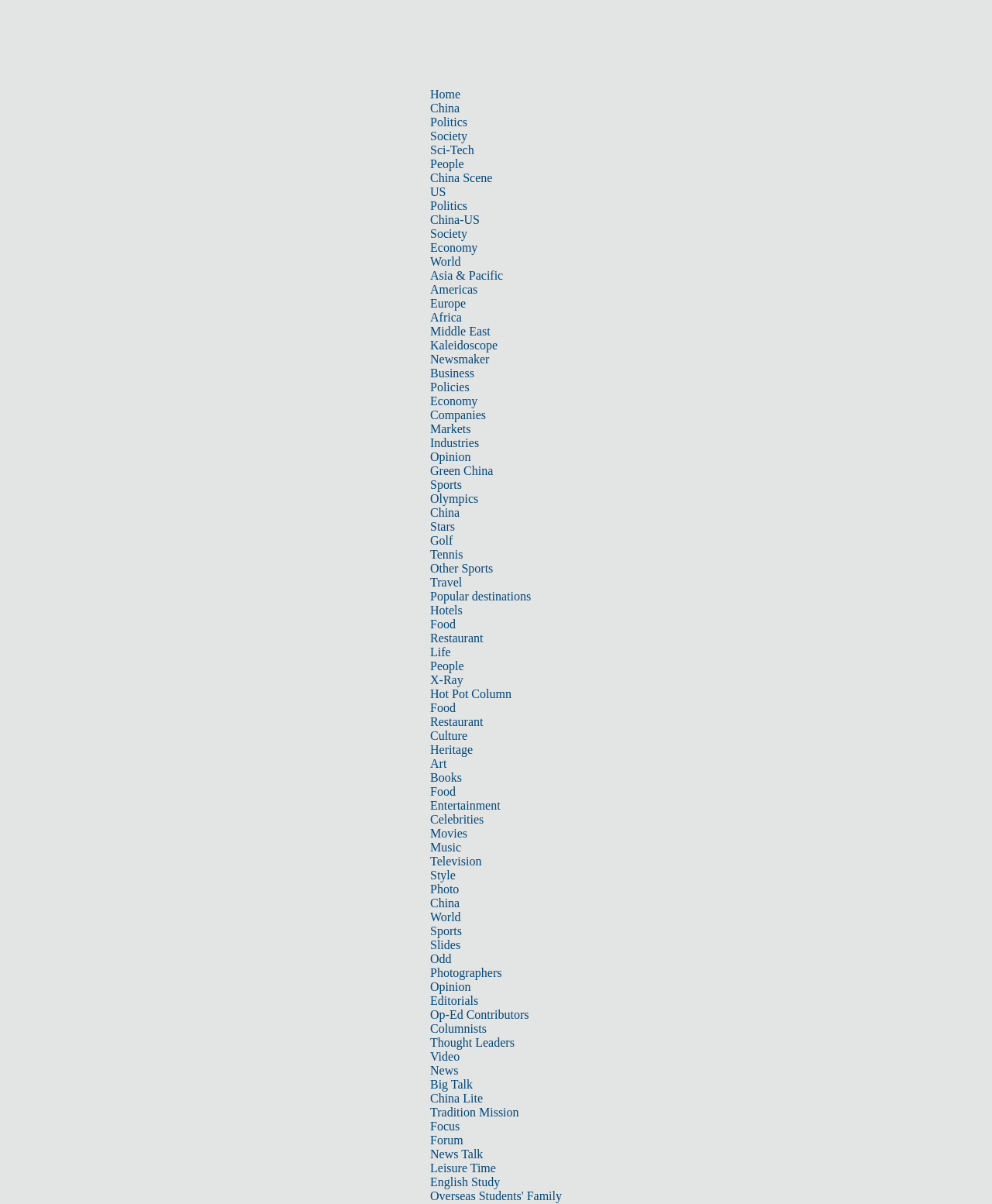What is the name of the website?
Based on the visual, give a brief answer using one word or a short phrase.

chinadaily.com.cn